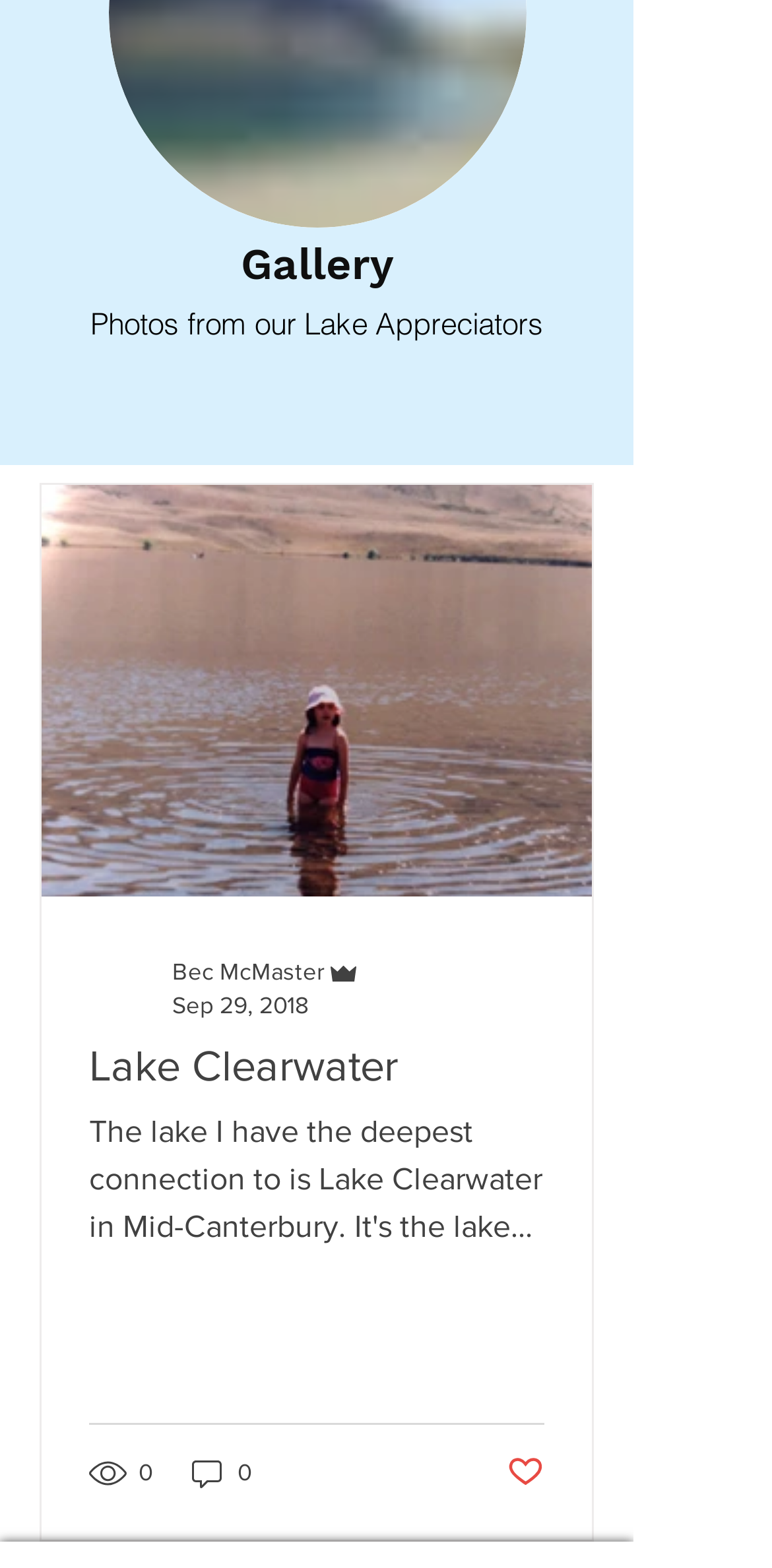Is the post 'Lake Clearwater' marked as liked?
Based on the screenshot, answer the question with a single word or phrase.

No